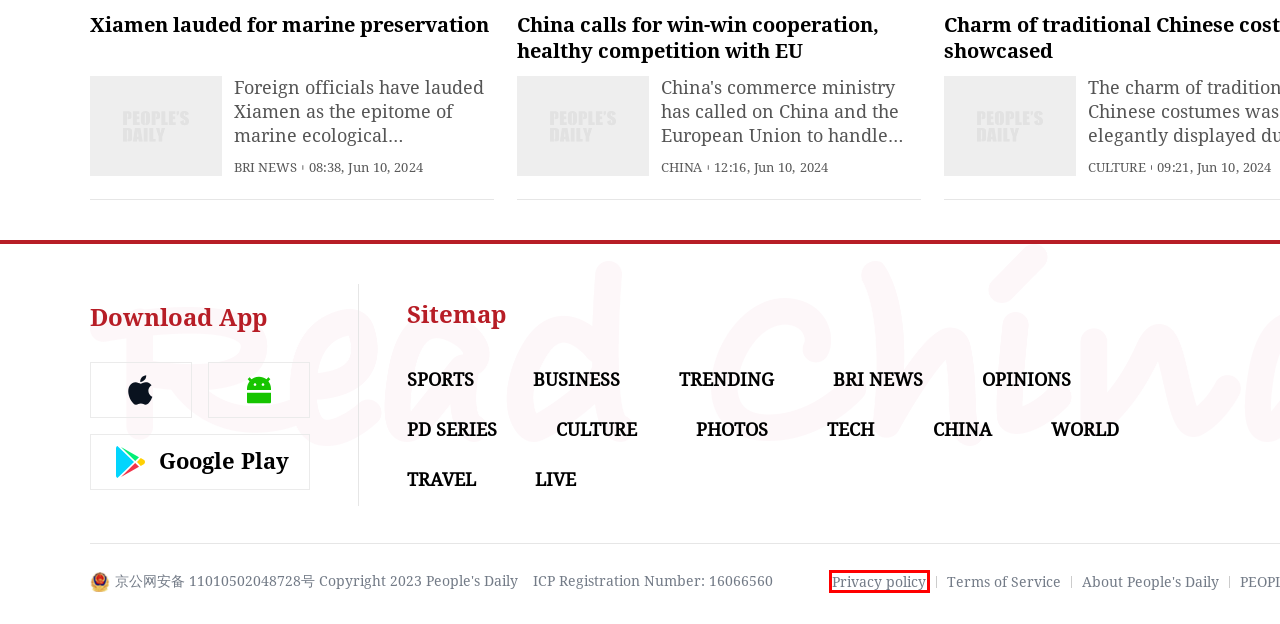You are presented with a screenshot of a webpage with a red bounding box. Select the webpage description that most closely matches the new webpage after clicking the element inside the red bounding box. The options are:
A. Privacy policy
B. About Us
C. ‎People's Daily-News from China on the App Store
D. People's Daily English language App - Homepage - Breaking News, China News, World News and Video
E. People's Daily
F. 全国互联网安全管理平台
G. People's Daily官方下载-People's Daily app 最新版本免费下载-应用宝官网
H. About PeopleDaily

A